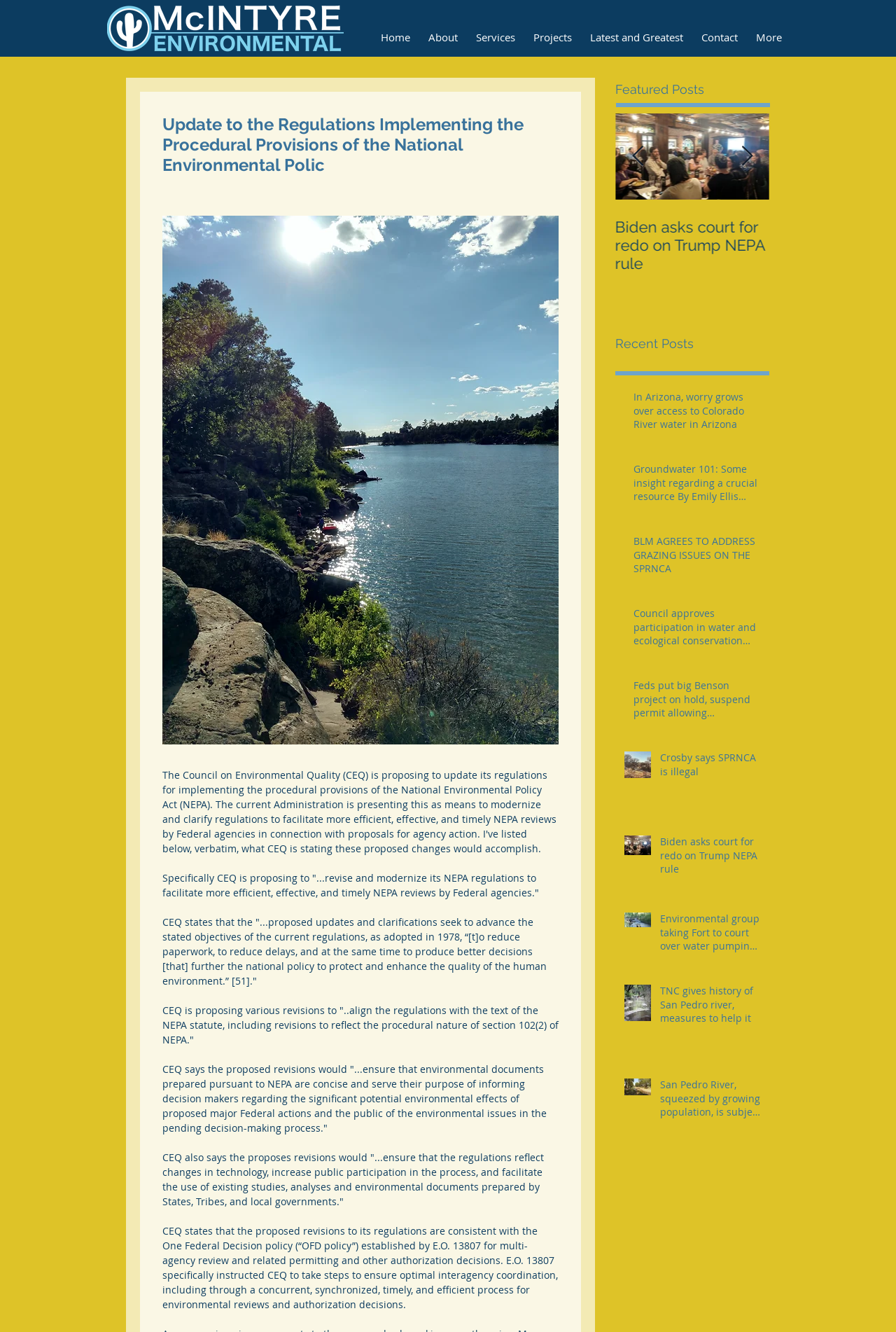Provide the bounding box coordinates for the area that should be clicked to complete the instruction: "Read the article 'In Arizona, worry grows over access to Colorado River water in Arizona'".

[0.707, 0.293, 0.849, 0.328]